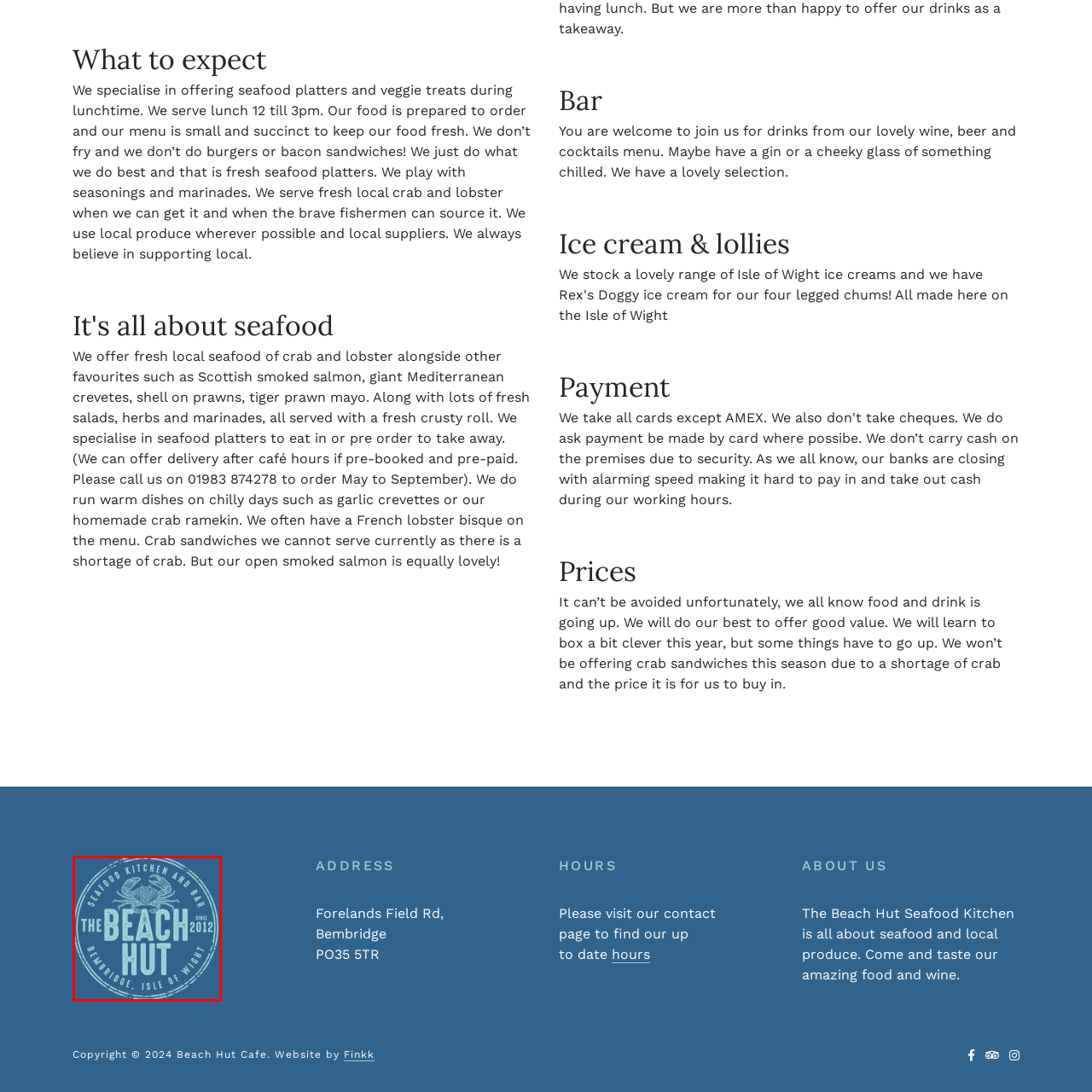Give an in-depth description of the picture inside the red marked area.

The image showcases the logo of "The Beach Hut," a seafood kitchen and bar located in Bembridge, Isle of Wight. Established in 2012, the logo prominently features a blue crab, symbolizing the establishment's focus on fresh seafood. The text highlights the name "THE BEACH HUT" in a bold, vibrant font, underscored by the words "SEAFOOD KITCHEN AND BAR," emphasizing their culinary specialty. The overall design is set against a rich blue background, creating a striking visual identity that reflects a coastal atmosphere, perfect for a venue dedicated to serving local seafood delicacies.